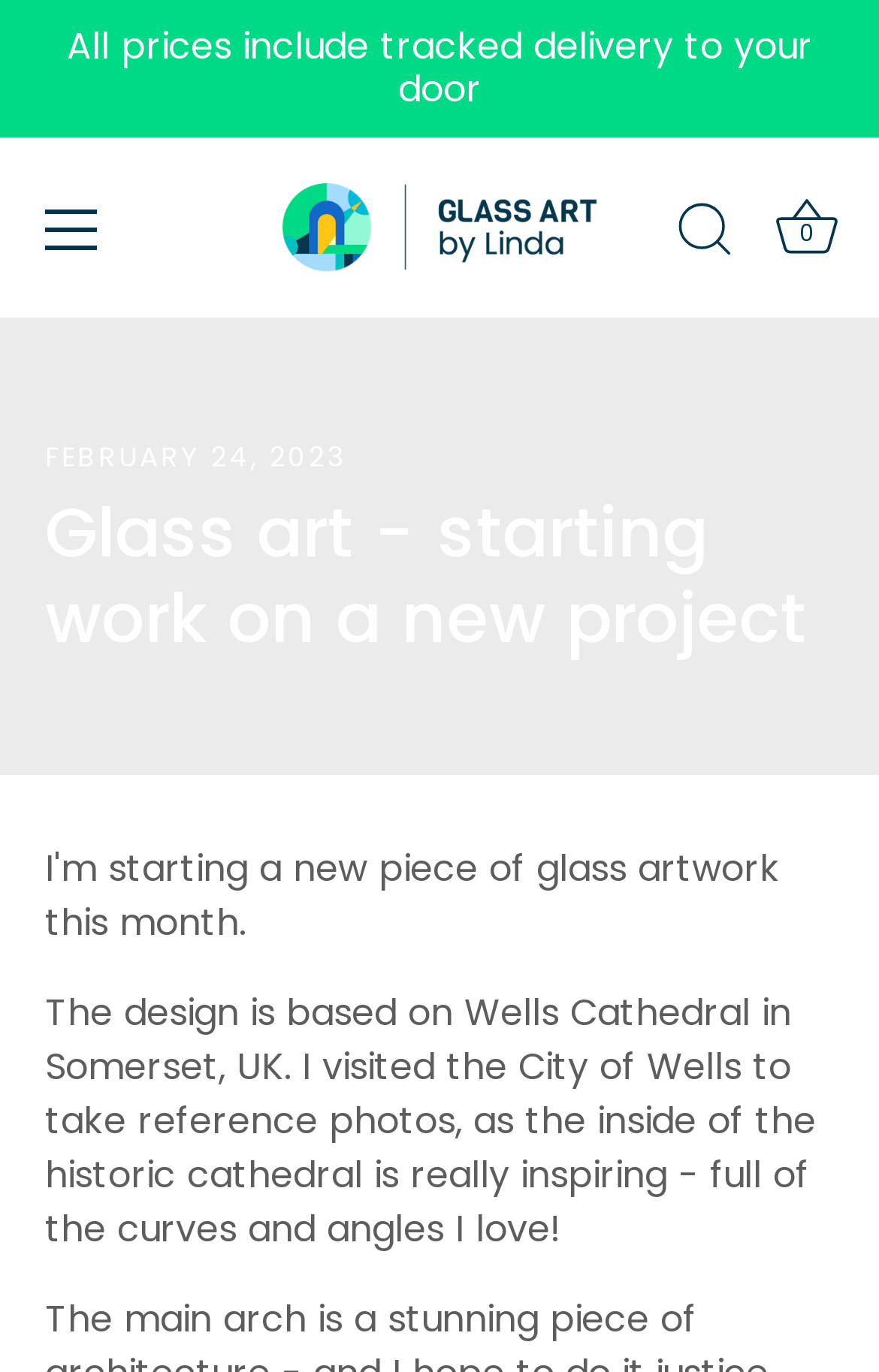Articulate a detailed summary of the webpage's content and design.

The webpage is about a glass art project, specifically a new piece inspired by Wells Cathedral in Somerset, UK. At the top left of the page, there is a menu link labeled "Menu". Next to it, in the top center, is a link to the website's homepage, "Glass Art by Linda", accompanied by two identical images with the same name. On the top right, there are two more links: "Search" with a corresponding image, and "Cart" with a basket icon.

Below the top navigation bar, there is a timestamp indicating the date "FEBRUARY 24, 2023". The main content of the page is a heading that reads "Glass art - starting work on a new project", followed by a paragraph of text that describes the inspiration behind the artwork. The text explains that the design is based on Wells Cathedral, and the artist visited the city to take reference photos, which they found inspiring due to the cathedral's curves and angles.

At the very top of the page, there is a small notice that informs visitors that all prices on the website include tracked delivery to their door.